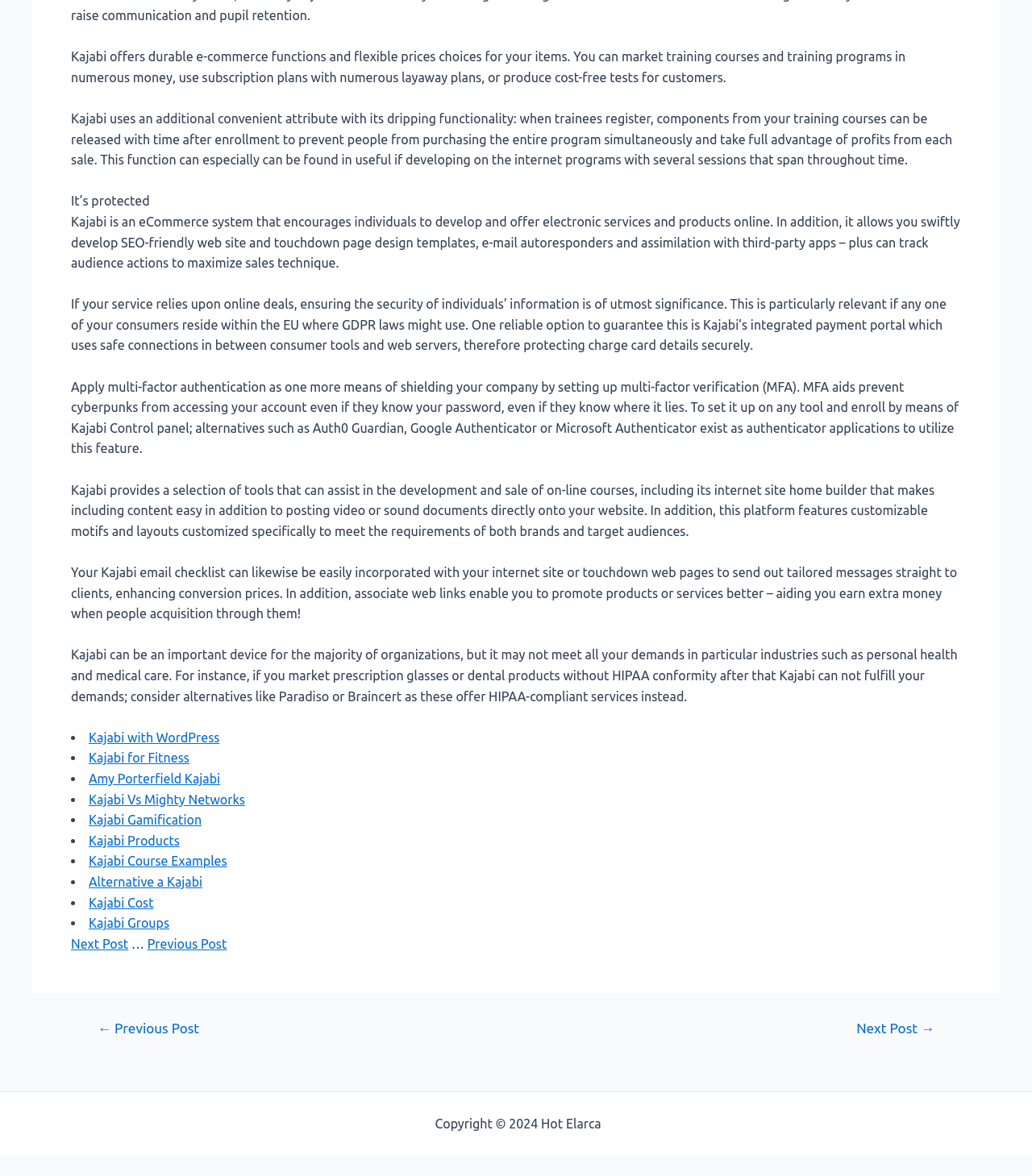Please identify the bounding box coordinates of the element that needs to be clicked to perform the following instruction: "Go to the next post".

[0.069, 0.796, 0.124, 0.809]